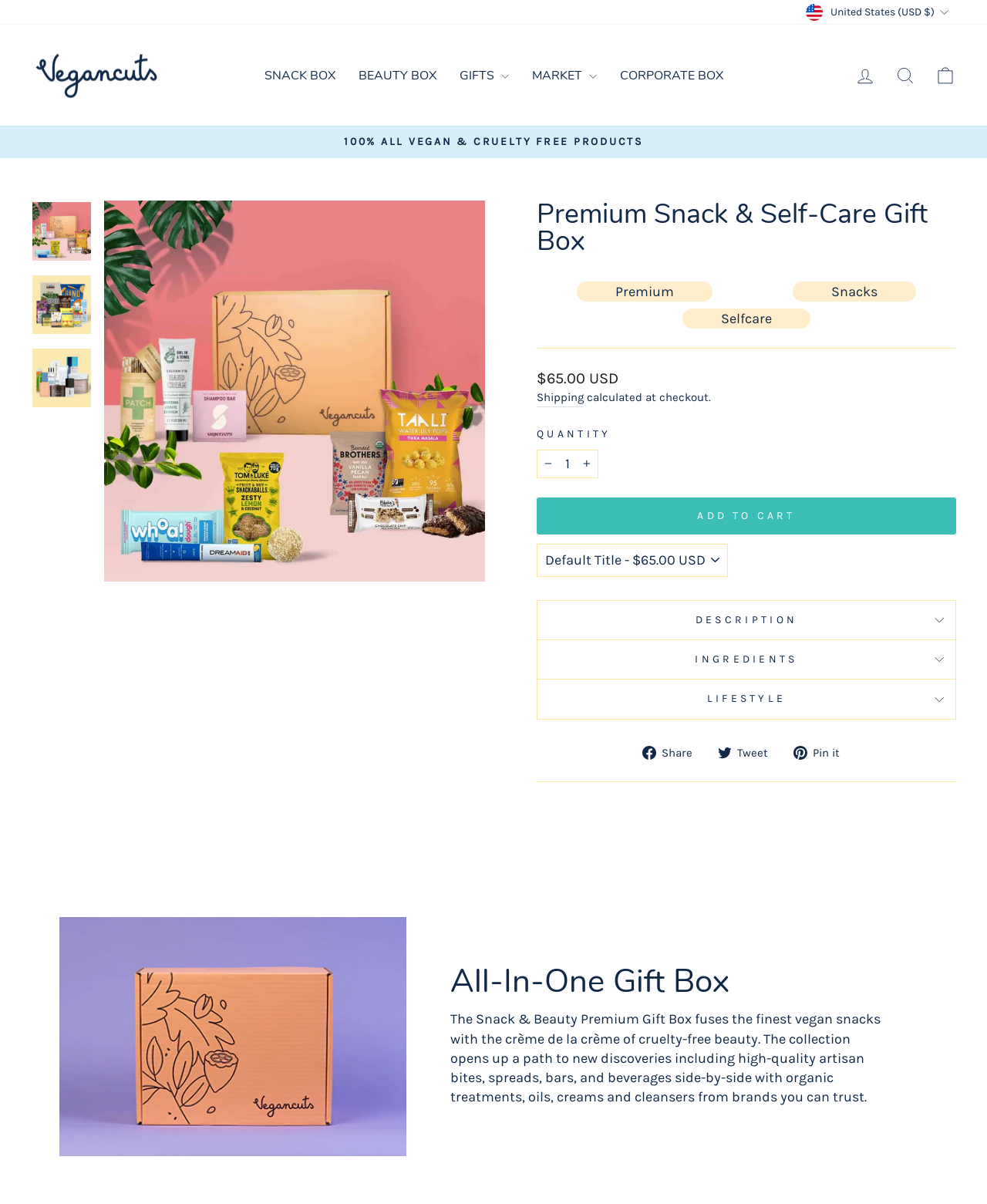Find the bounding box coordinates of the clickable area required to complete the following action: "Add the Premium Snack & Self-Care Gift Box to the cart".

[0.544, 0.413, 0.969, 0.444]